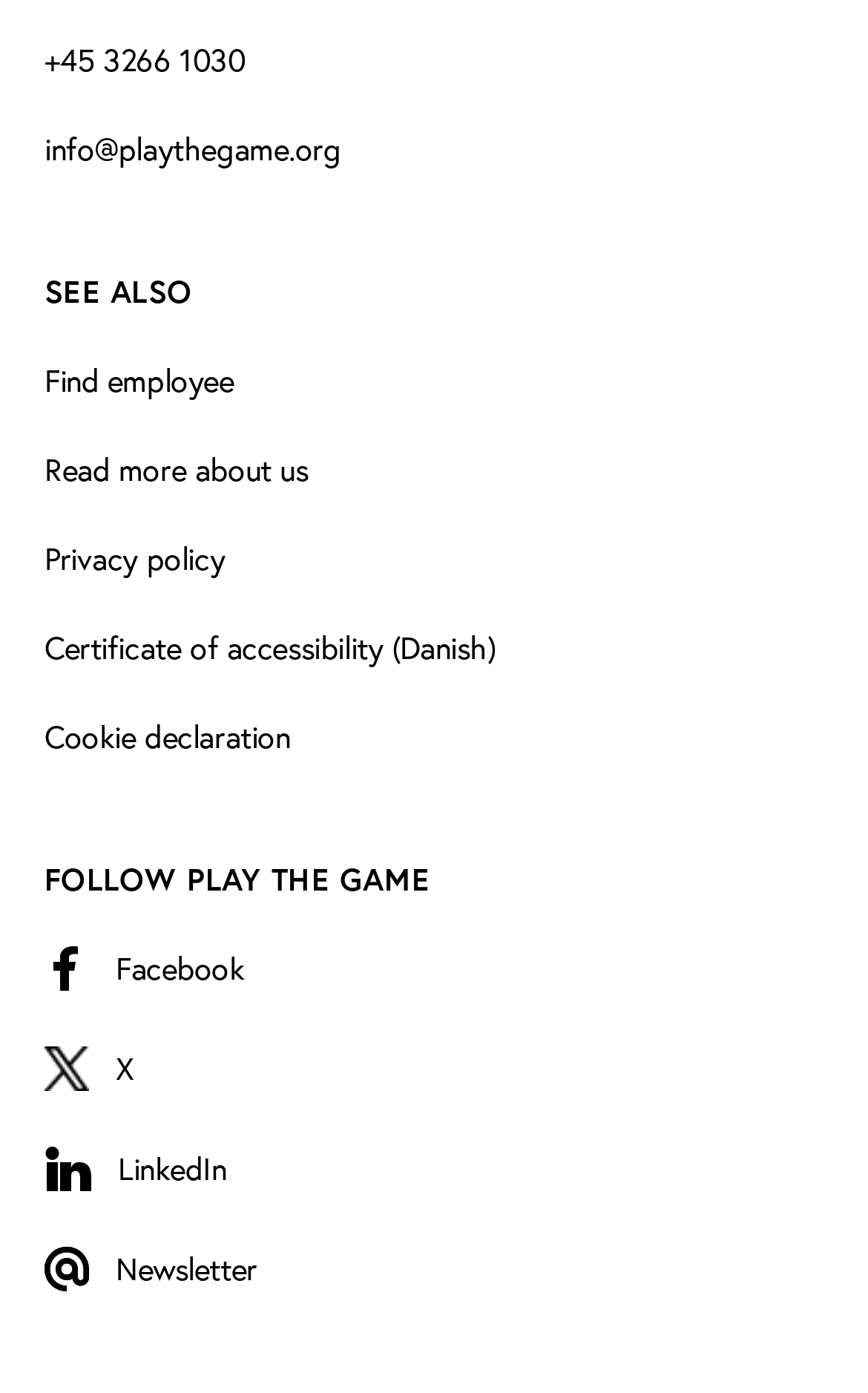Identify and provide the bounding box for the element described by: "Facebook".

[0.051, 0.676, 0.949, 0.715]